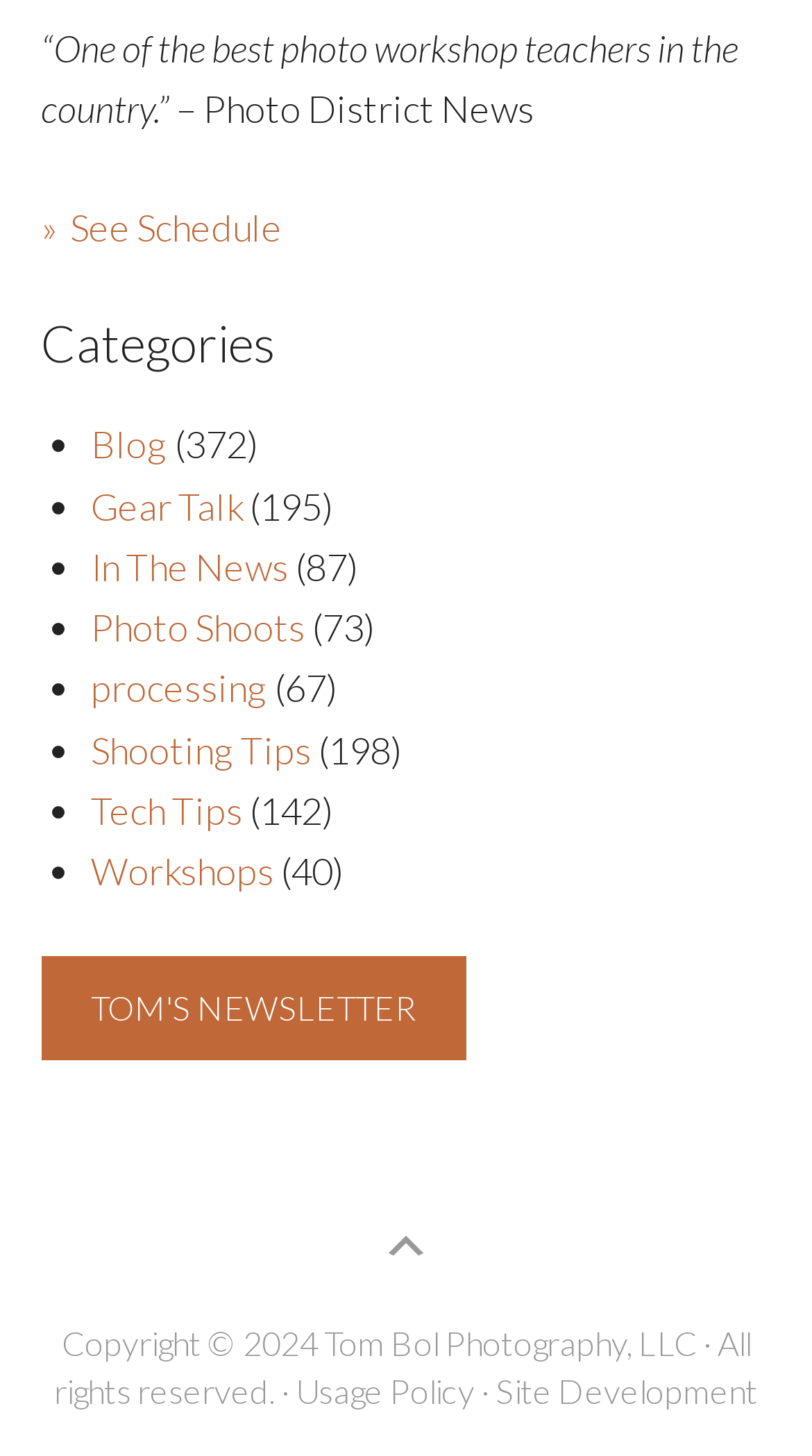Please pinpoint the bounding box coordinates for the region I should click to adhere to this instruction: "Subscribe to newsletter".

[0.05, 0.657, 0.573, 0.729]